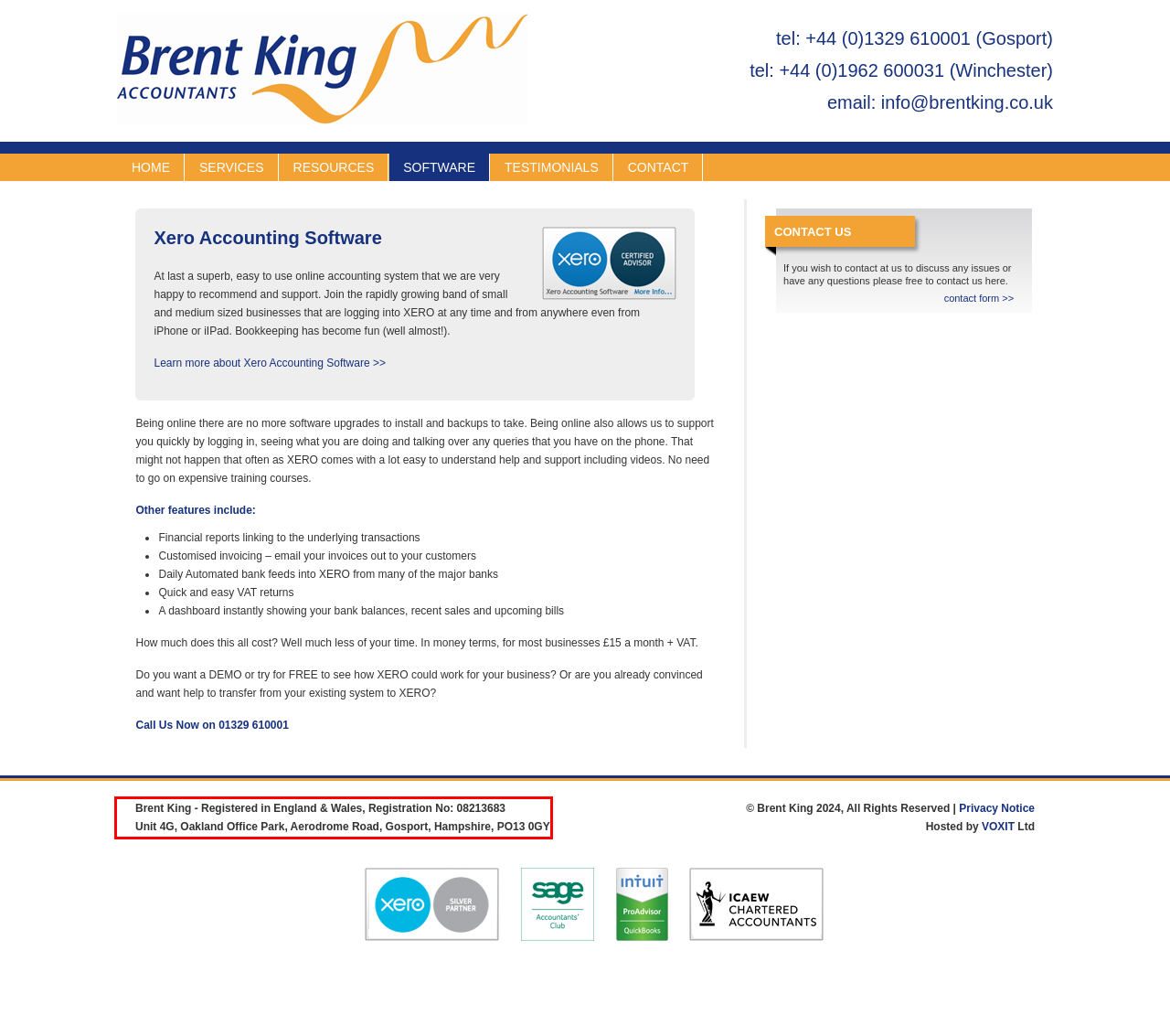Given a screenshot of a webpage containing a red bounding box, perform OCR on the text within this red bounding box and provide the text content.

Brent King - Registered in England & Wales, Registration No: 08213683 Unit 4G, Oakland Office Park, Aerodrome Road, Gosport, Hampshire, PO13 0GY